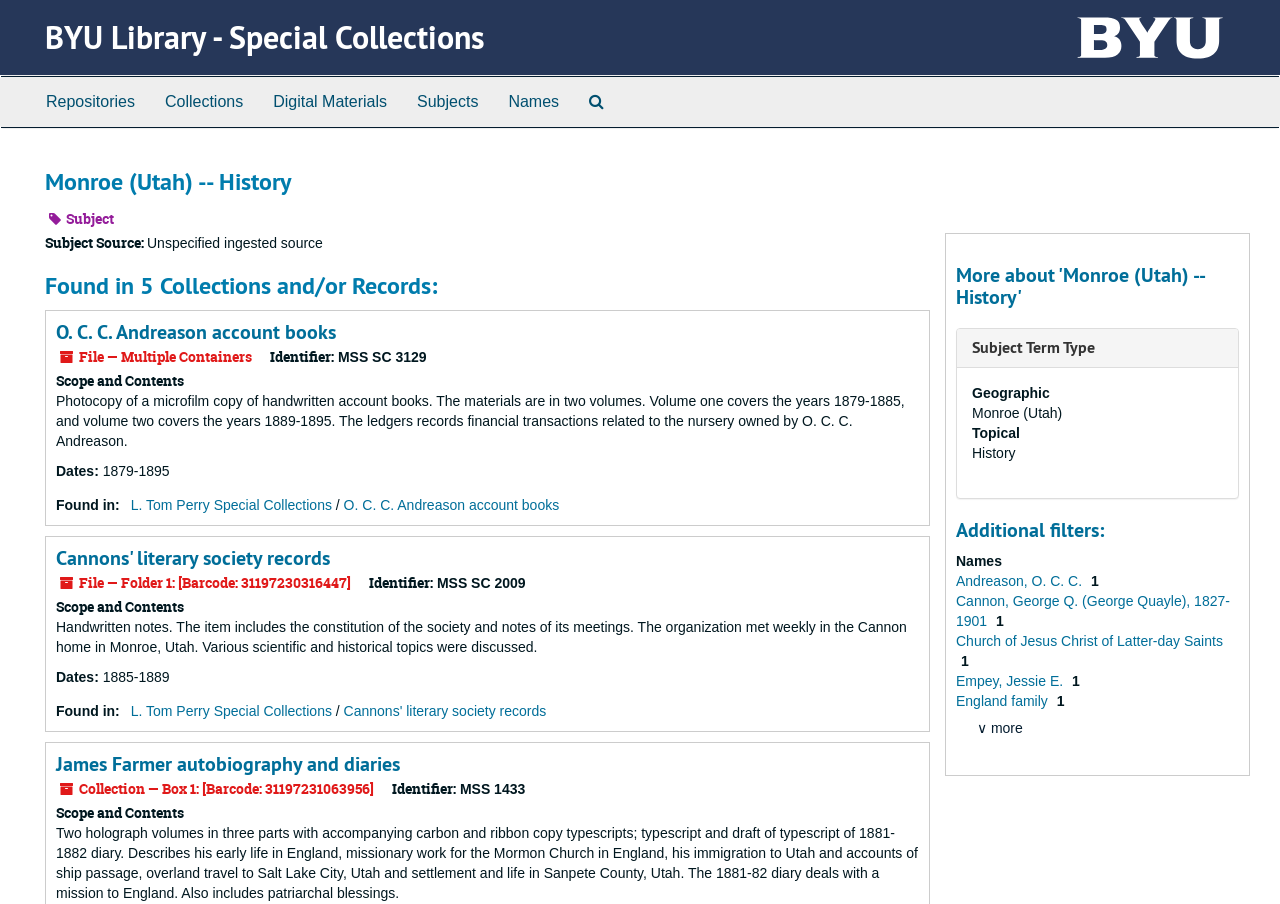Locate the bounding box coordinates of the segment that needs to be clicked to meet this instruction: "View Private Accommodation".

None